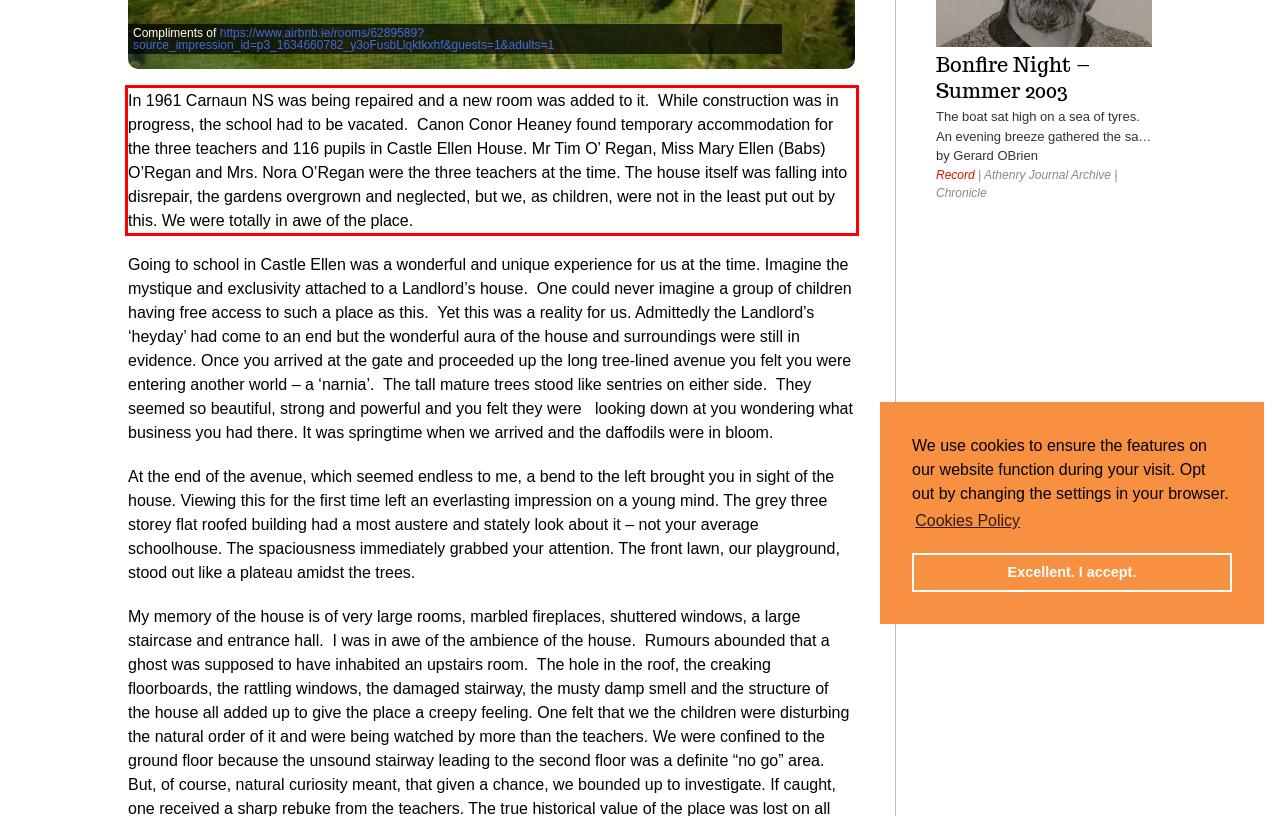Within the screenshot of the webpage, there is a red rectangle. Please recognize and generate the text content inside this red bounding box.

In 1961 Carnaun NS was being repaired and a new room was added to it. While construction was in progress, the school had to be vacated. Canon Conor Heaney found temporary accommodation for the three teachers and 116 pupils in Castle Ellen House. Mr Tim O’ Regan, Miss Mary Ellen (Babs) O’Regan and Mrs. Nora O’Regan were the three teachers at the time. The house itself was falling into disrepair, the gardens overgrown and neglected, but we, as children, were not in the least put out by this. We were totally in awe of the place.